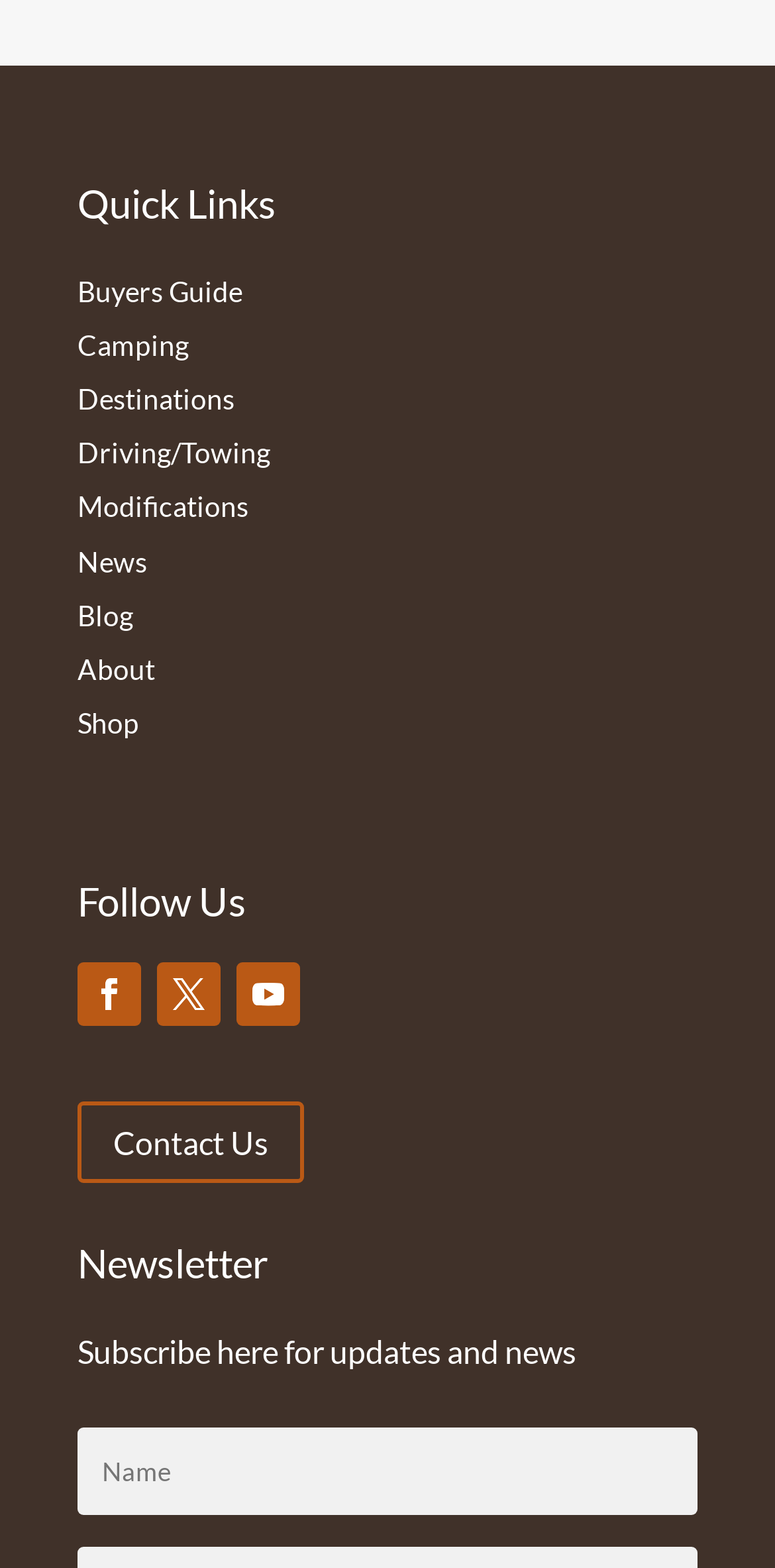What is the last link under 'Quick Links'?
From the screenshot, supply a one-word or short-phrase answer.

Shop